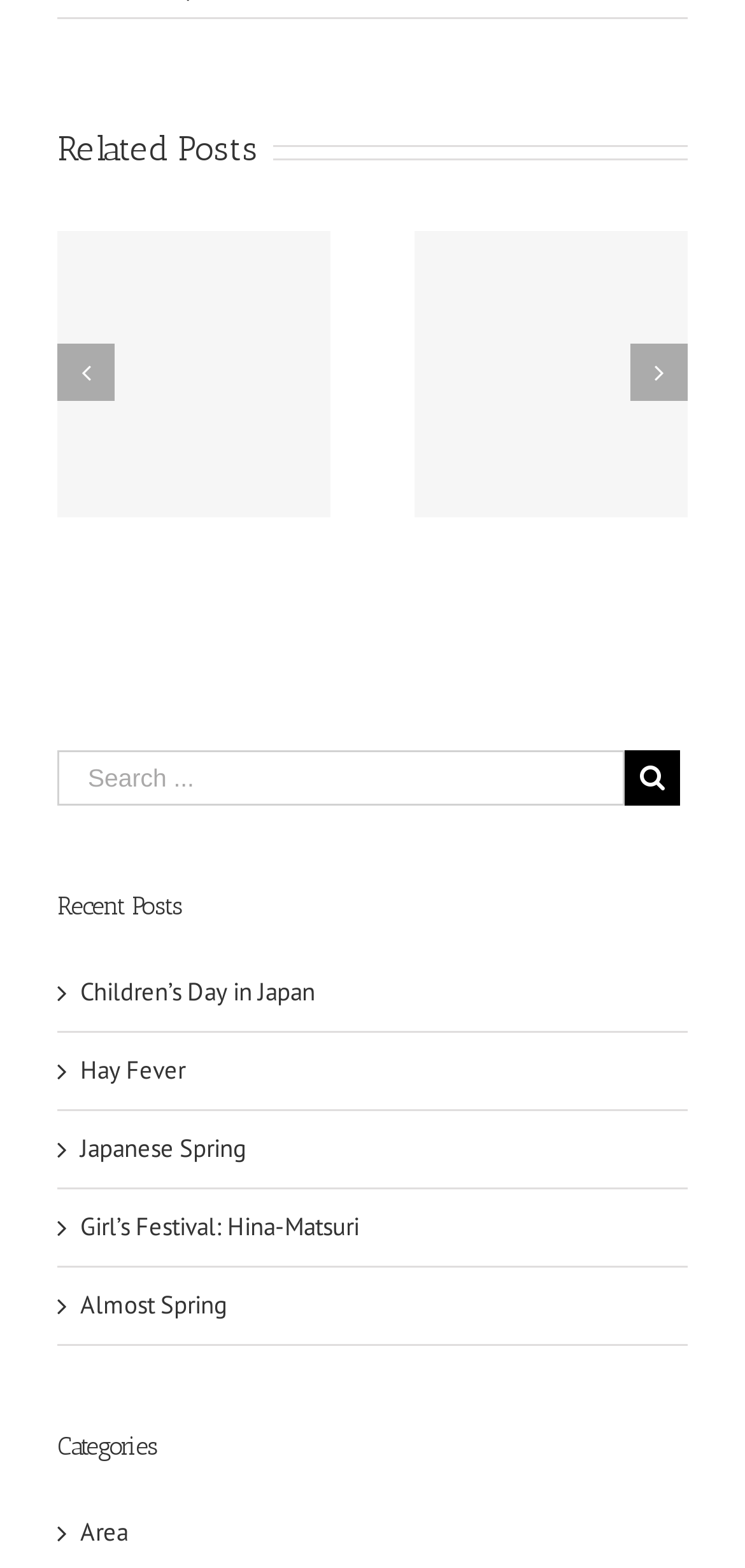Identify the bounding box for the described UI element. Provide the coordinates in (top-left x, top-left y, bottom-right x, bottom-right y) format with values ranging from 0 to 1: Girl’s Festival: Hina-Matsuri

[0.108, 0.772, 0.482, 0.793]